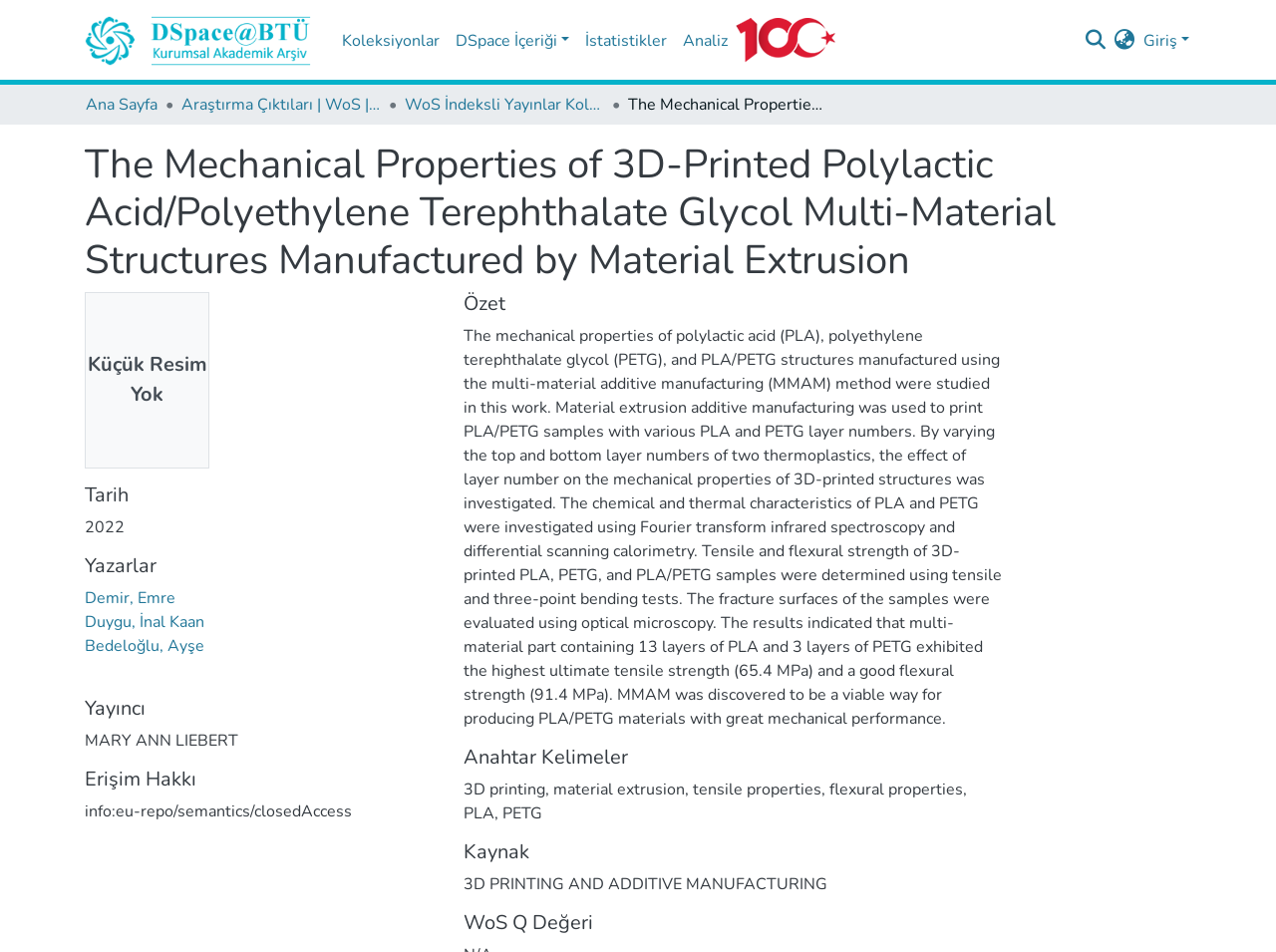From the element description: "Koleksiyonlar", extract the bounding box coordinates of the UI element. The coordinates should be expressed as four float numbers between 0 and 1, in the order [left, top, right, bottom].

[0.262, 0.021, 0.351, 0.063]